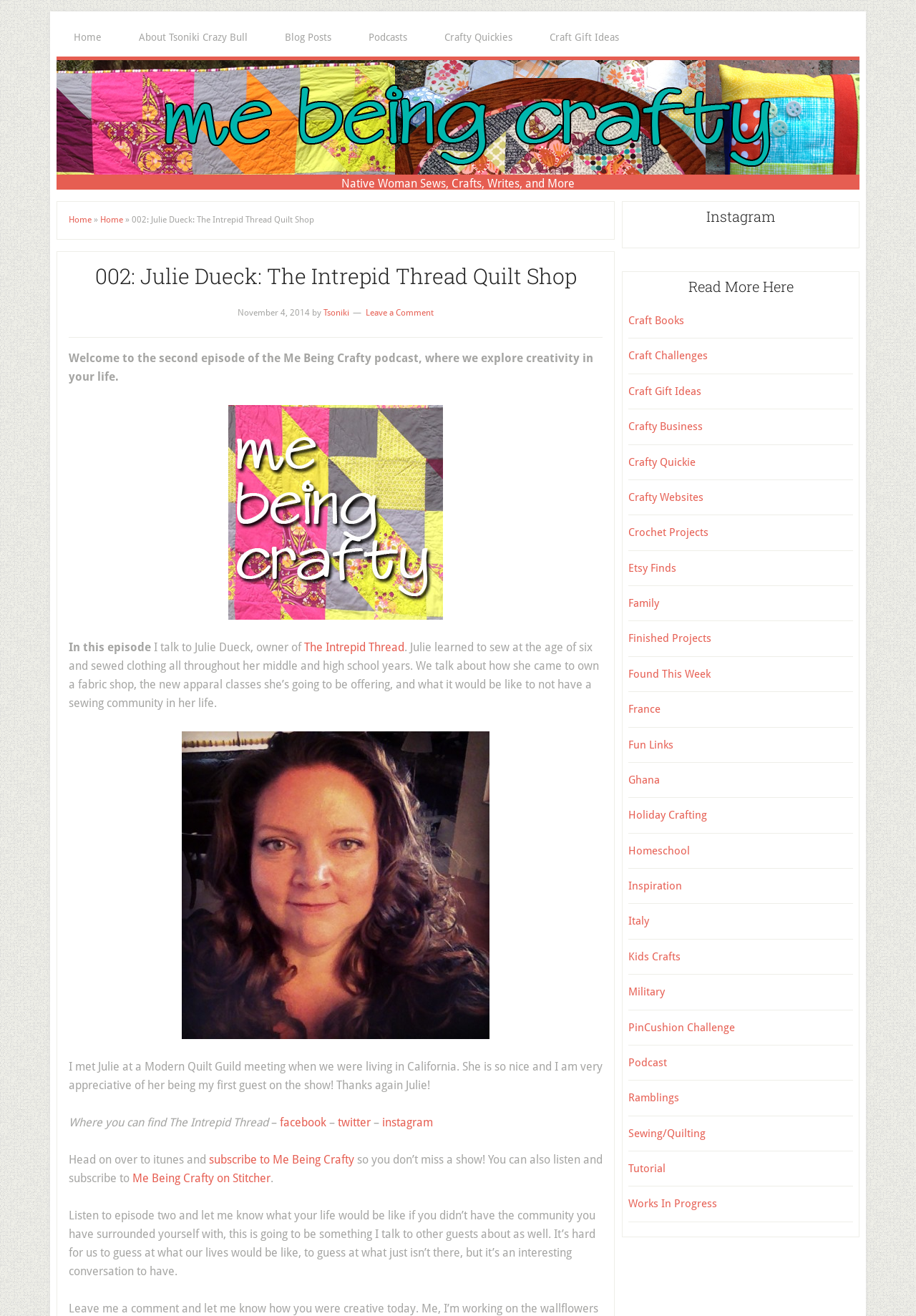What is the topic of discussion in this podcast episode?
Look at the image and answer the question using a single word or phrase.

Creativity in life